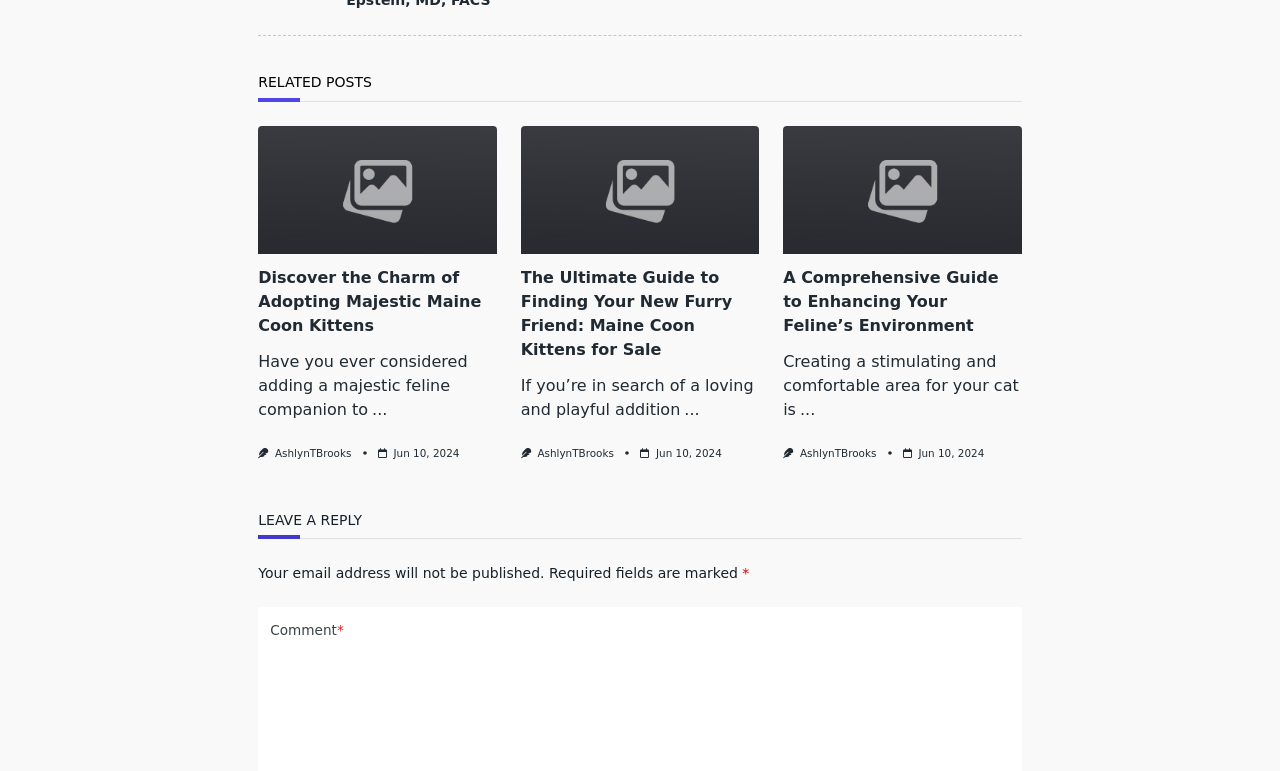Identify the bounding box coordinates of the part that should be clicked to carry out this instruction: "Leave a reply".

[0.202, 0.661, 0.798, 0.7]